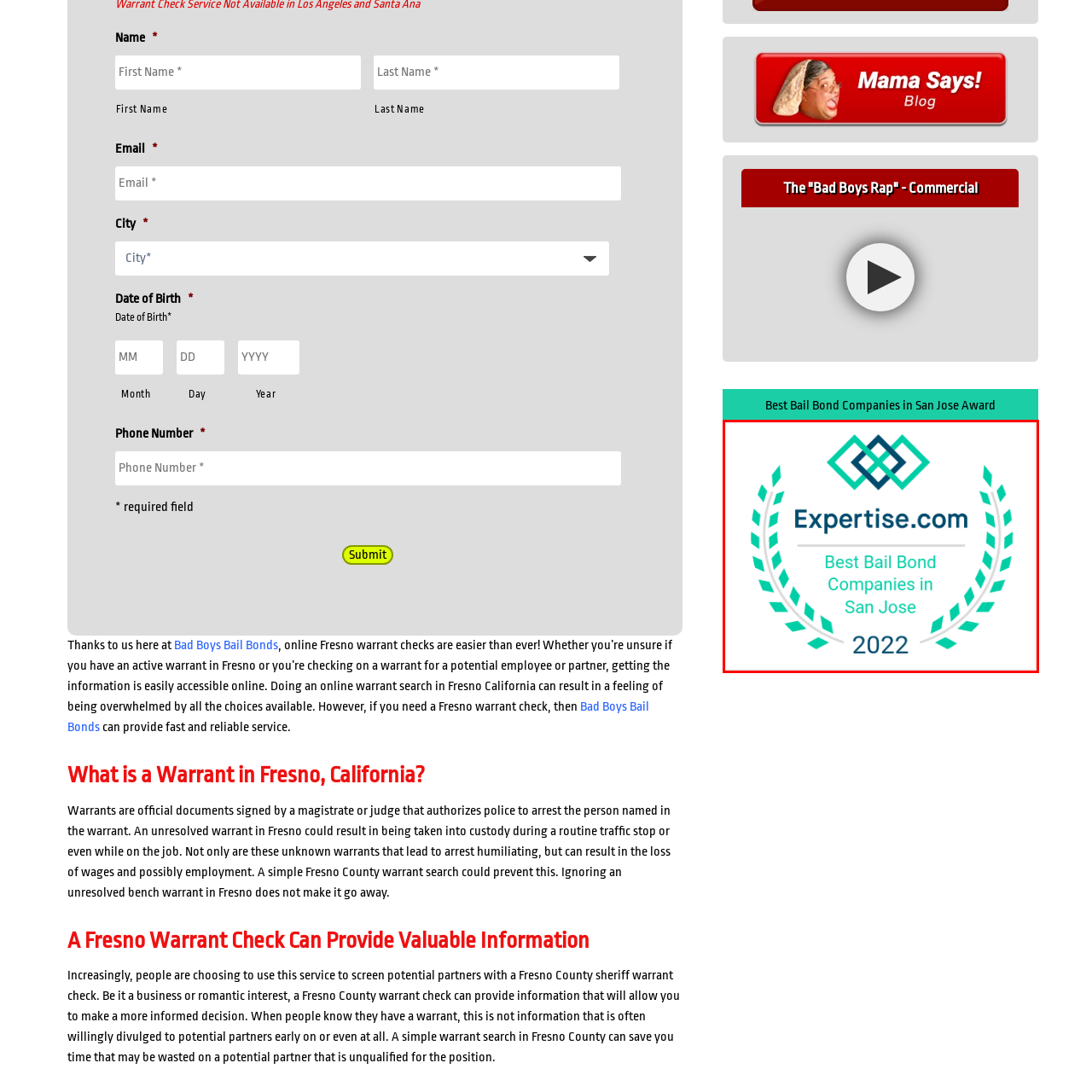Elaborate on the scene depicted inside the red bounding box.

This image displays an award badge from Expertise.com, recognizing the "Best Bail Bond Companies in San Jose" for the year 2022. The badge is framed with a laurel wreath, a traditional symbol of achievement and honor. The logo above the text features a geometric design in teal and dark blue, representing professionalism and trust. The badge highlights the recognition for exceptional service within the bail bond industry in San Jose, emphasizing the quality and reliability of the awarded company.